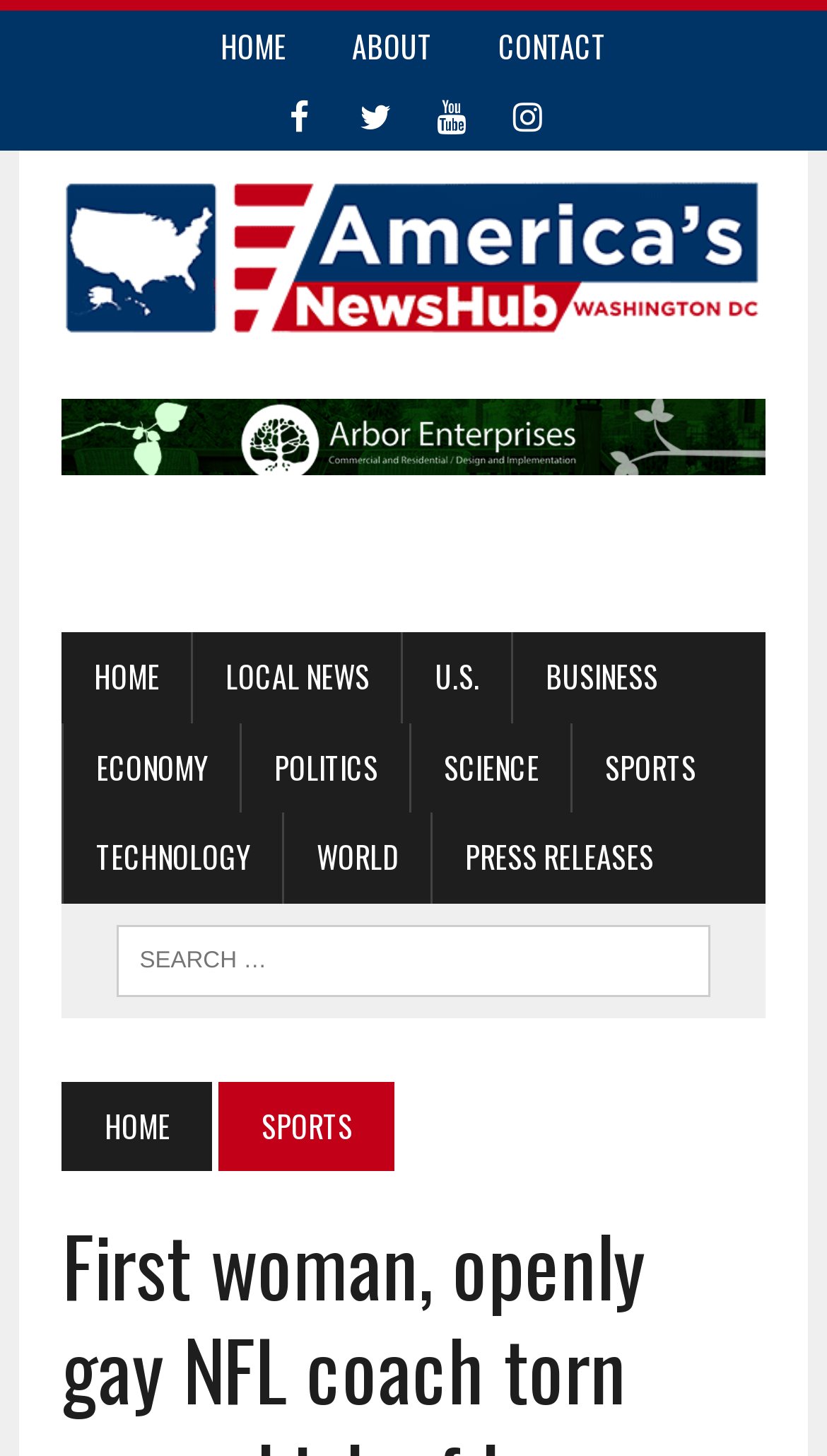Locate the UI element described by Press Releases in the provided webpage screenshot. Return the bounding box coordinates in the format (top-left x, top-left y, bottom-right x, bottom-right y), ensuring all values are between 0 and 1.

[0.524, 0.558, 0.829, 0.62]